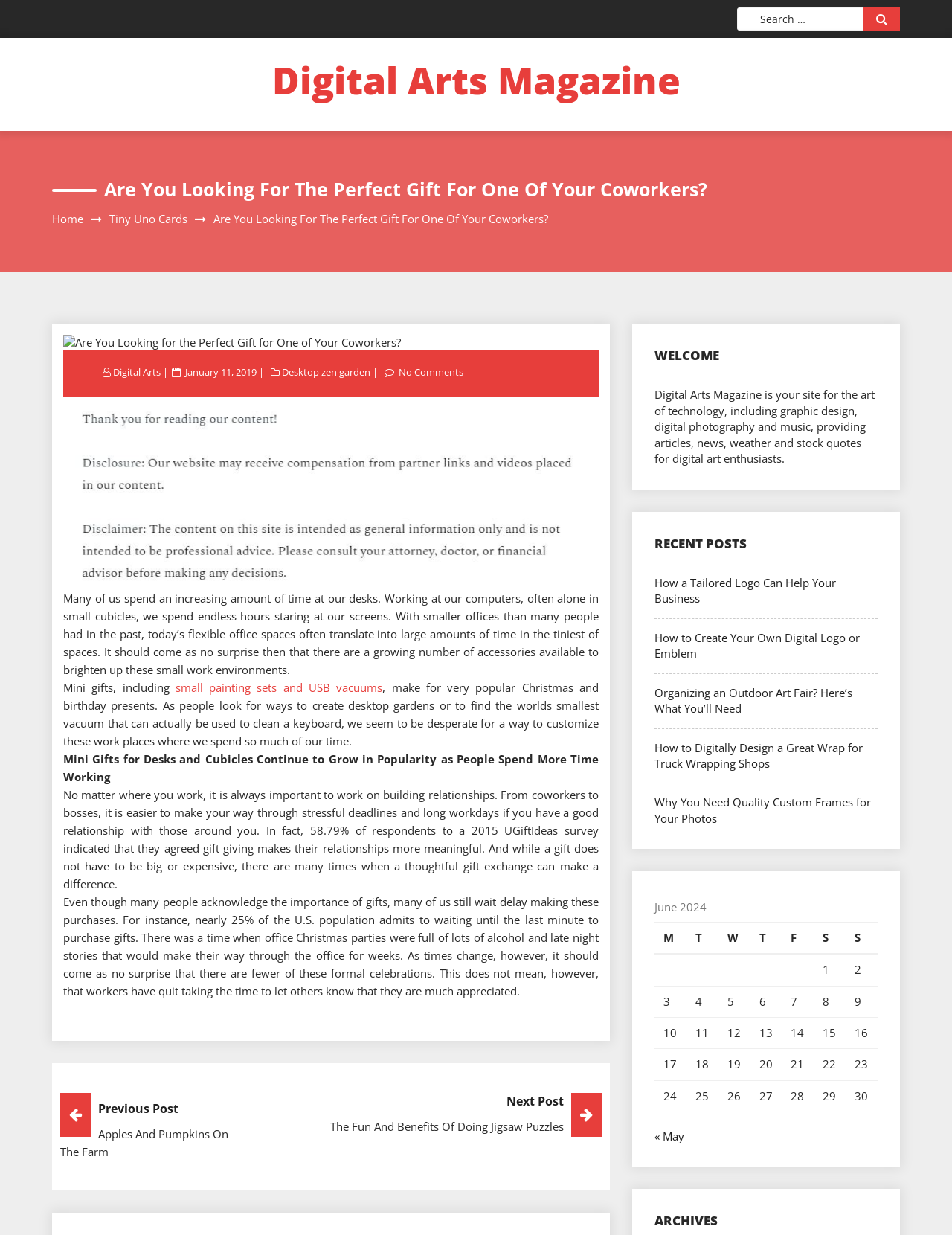Locate the bounding box coordinates of the element that should be clicked to execute the following instruction: "Check the calendar for June 2024".

[0.688, 0.724, 0.922, 0.9]